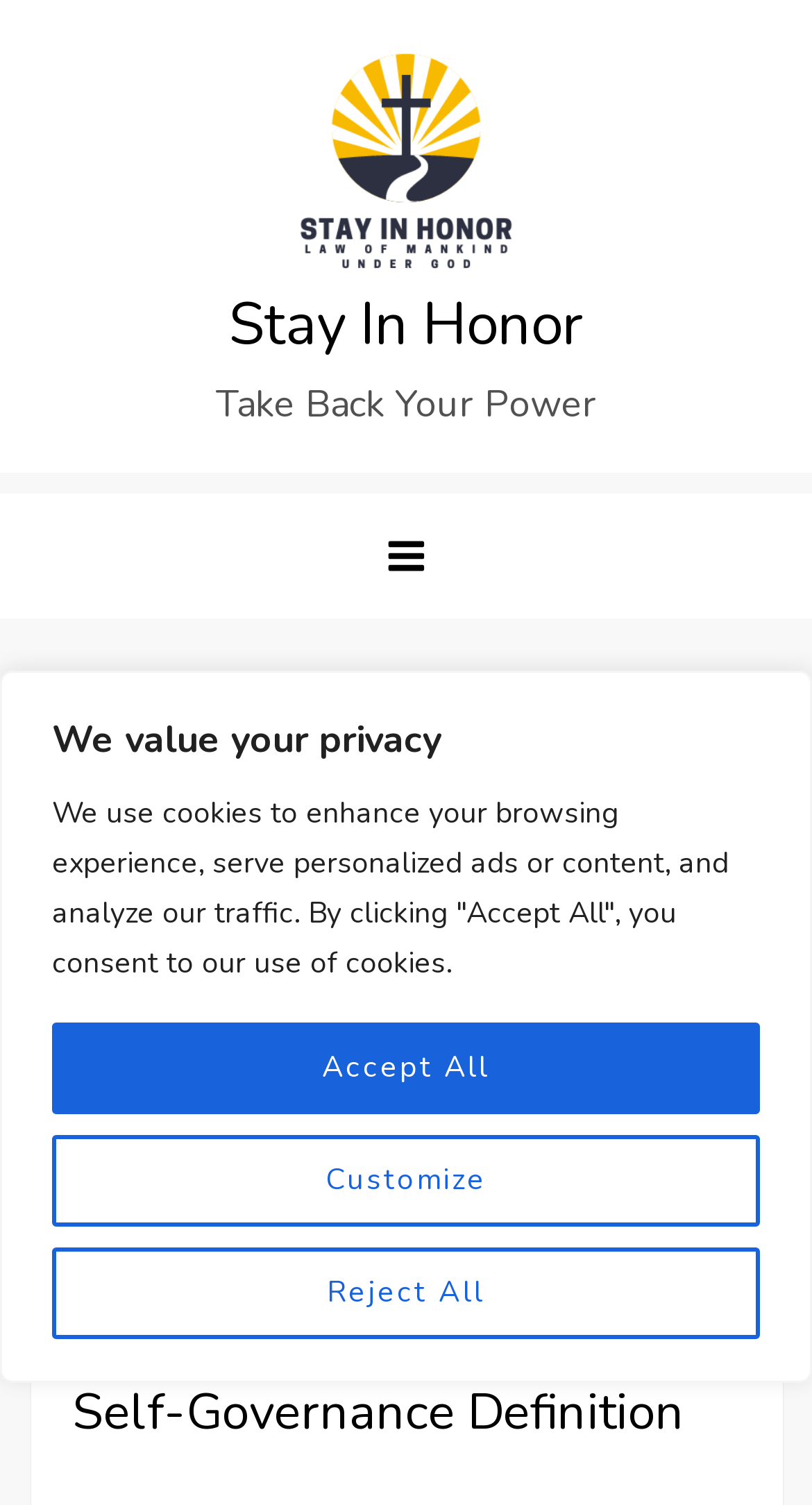Identify the bounding box coordinates of the section to be clicked to complete the task described by the following instruction: "read about law for mankind". The coordinates should be four float numbers between 0 and 1, formatted as [left, top, right, bottom].

[0.34, 0.021, 0.66, 0.194]